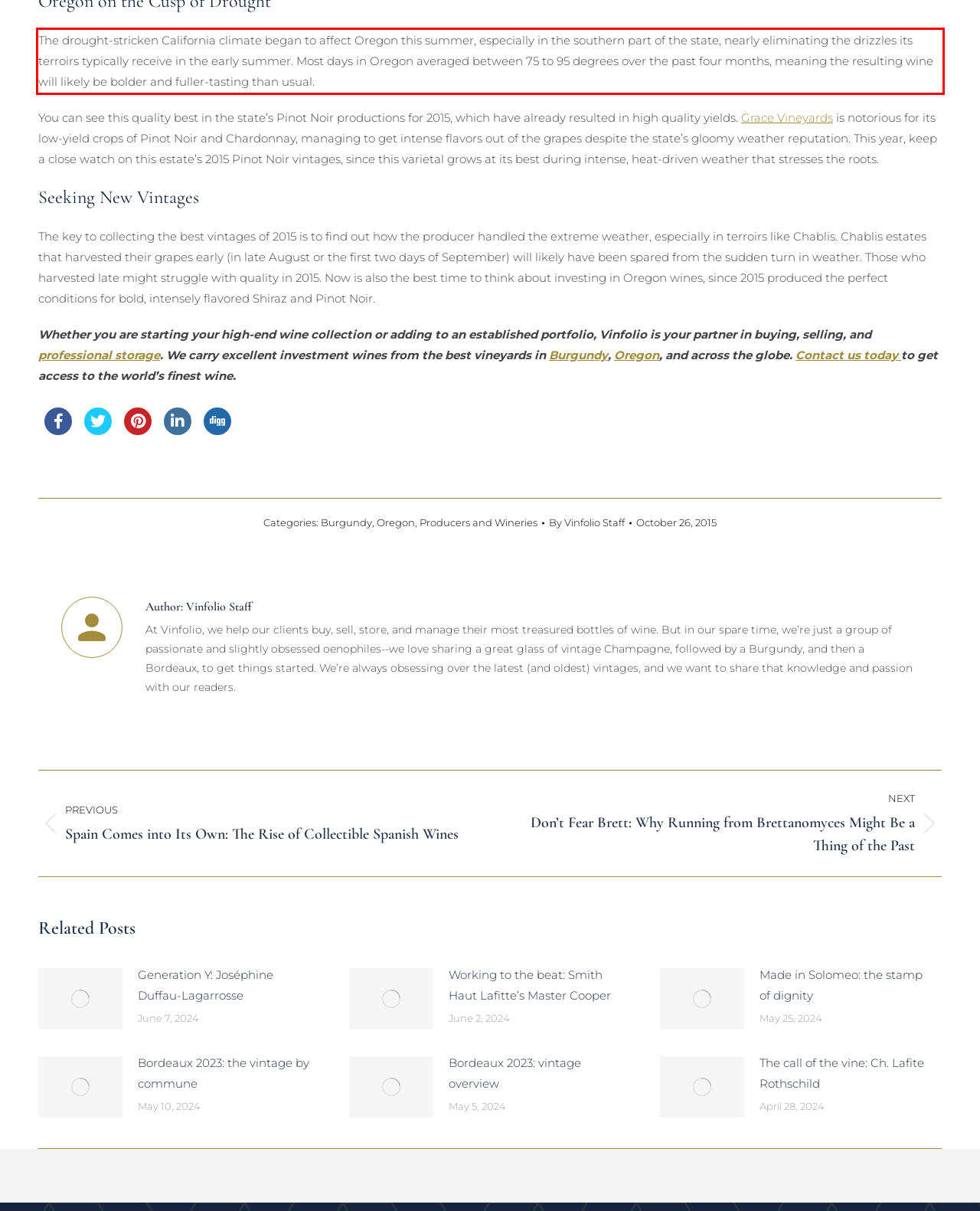Examine the screenshot of the webpage, locate the red bounding box, and perform OCR to extract the text contained within it.

The drought-stricken California climate began to affect Oregon this summer, especially in the southern part of the state, nearly eliminating the drizzles its terroirs typically receive in the early summer. Most days in Oregon averaged between 75 to 95 degrees over the past four months, meaning the resulting wine will likely be bolder and fuller-tasting than usual.